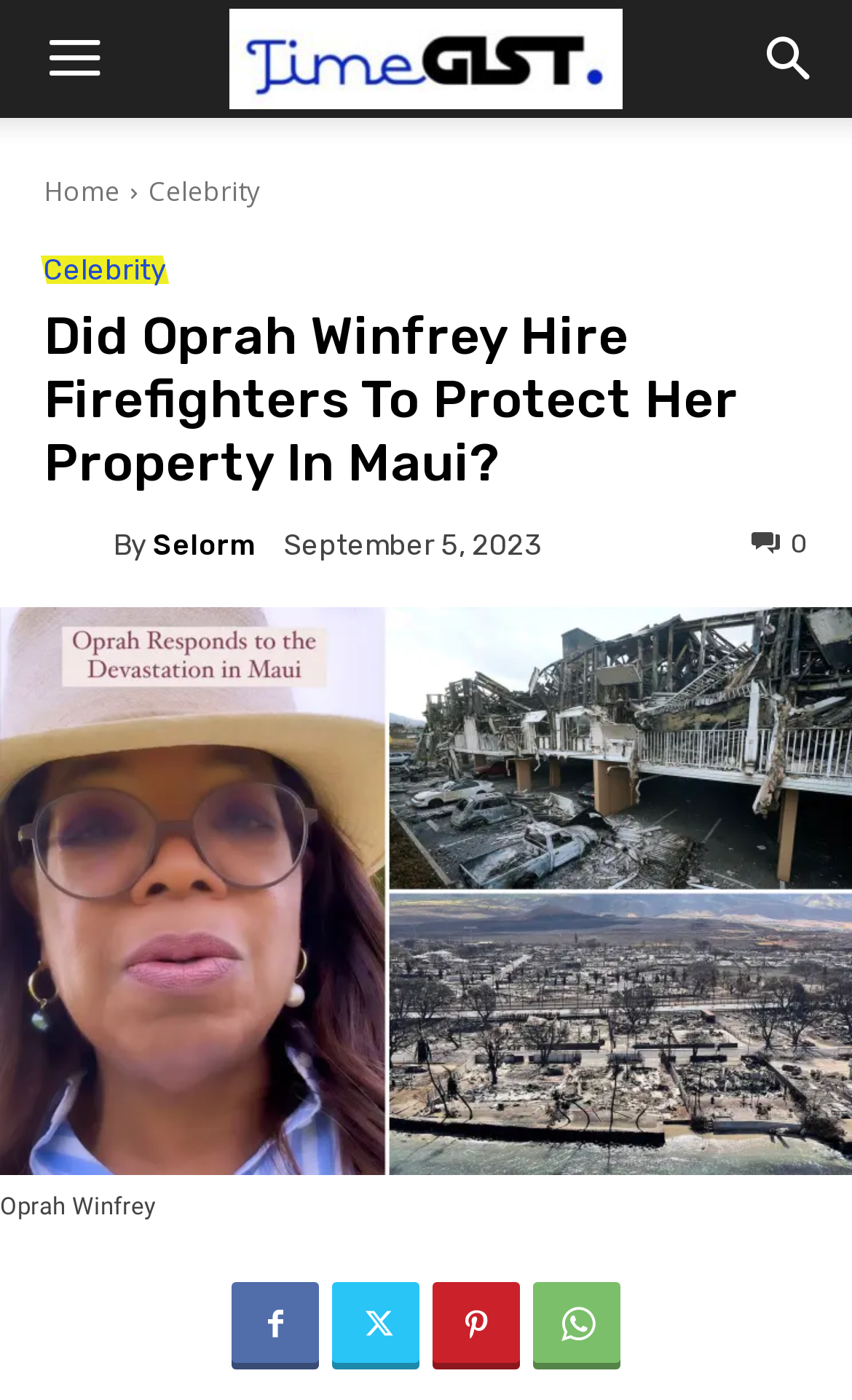Find the bounding box coordinates of the area to click in order to follow the instruction: "View the image of Oprah Winfrey".

[0.0, 0.434, 1.0, 0.839]